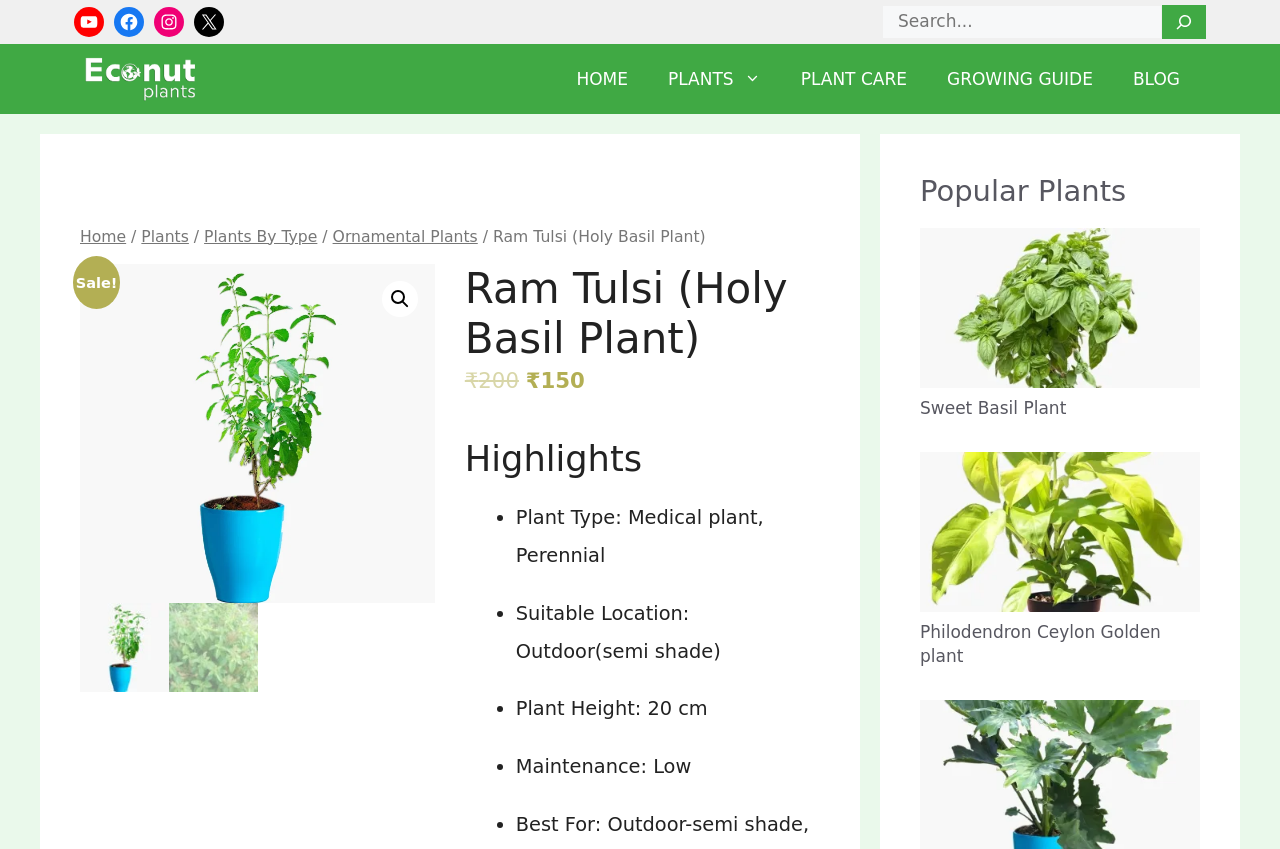Explain the webpage's design and content in an elaborate manner.

This webpage is an online plant store, specifically showcasing the Ram Tulsi (Holy Basil Plant) product. At the top, there is a search bar with a search button and a small icon, allowing users to search for other products. Below the search bar, there are social media links to YouTube, Facebook, and Instagram, as well as a link labeled "X".

The main banner of the website features the website's name, Econut Plants, with a logo. Below the banner, there is a primary navigation menu with links to HOME, PLANTS, PLANT CARE, GROWING GUIDE, and BLOG.

The main content of the page is dedicated to the Ram Tulsi (Holy Basil Plant) product. There is a large image of the plant, accompanied by a heading with the product name. Below the heading, there is a sale notification and a link to the product details. The product details include the original and current prices, as well as highlights such as plant type, suitable location, plant height, and maintenance level.

On the right side of the page, there is a section titled "Popular Plants" featuring two other plant products, Sweet Basil Plant and Philodendron Ceylon Golden Plant, each with an image and a link to their respective product pages.

Throughout the page, there are several images of the Ram Tulsi (Holy Basil Plant) product, showcasing different aspects of the plant. The overall layout is organized, with clear headings and concise text, making it easy to navigate and find information about the product.